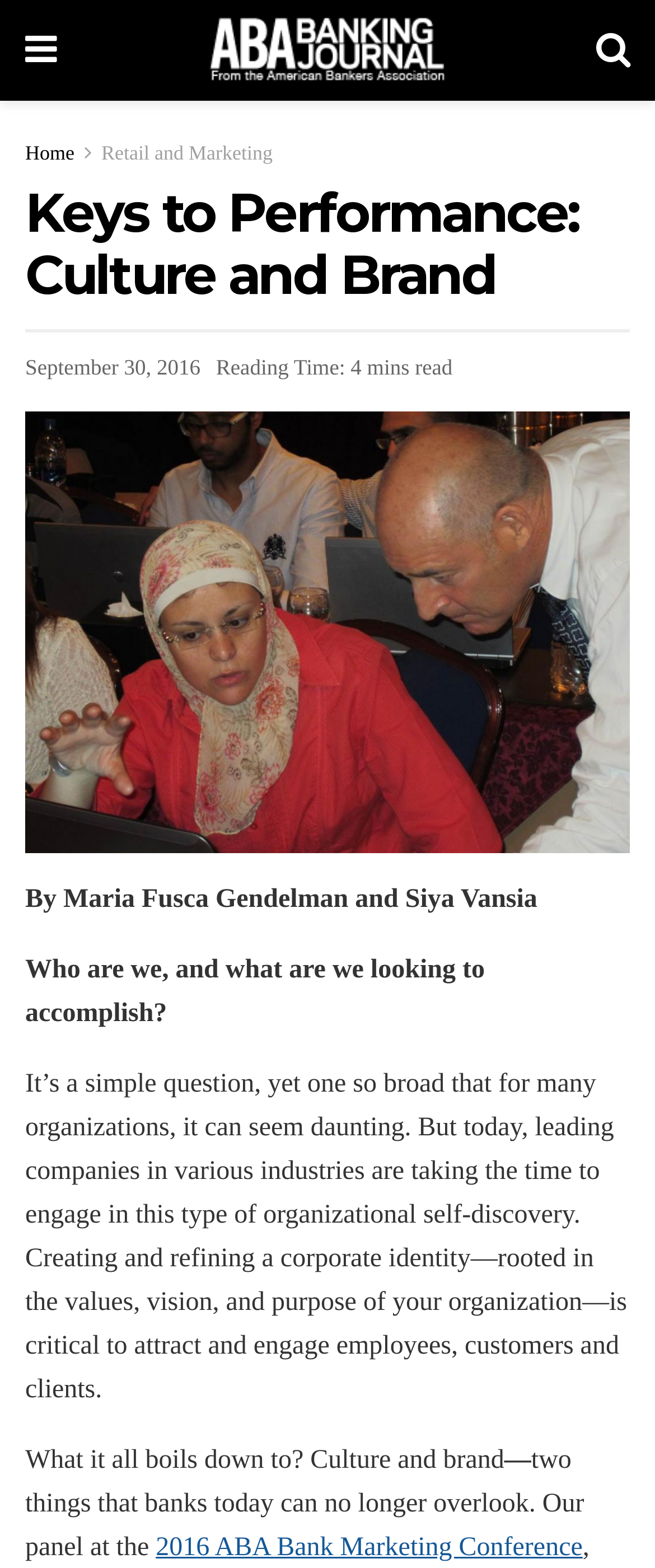What is the reading time of this article?
Answer briefly with a single word or phrase based on the image.

4 mins read